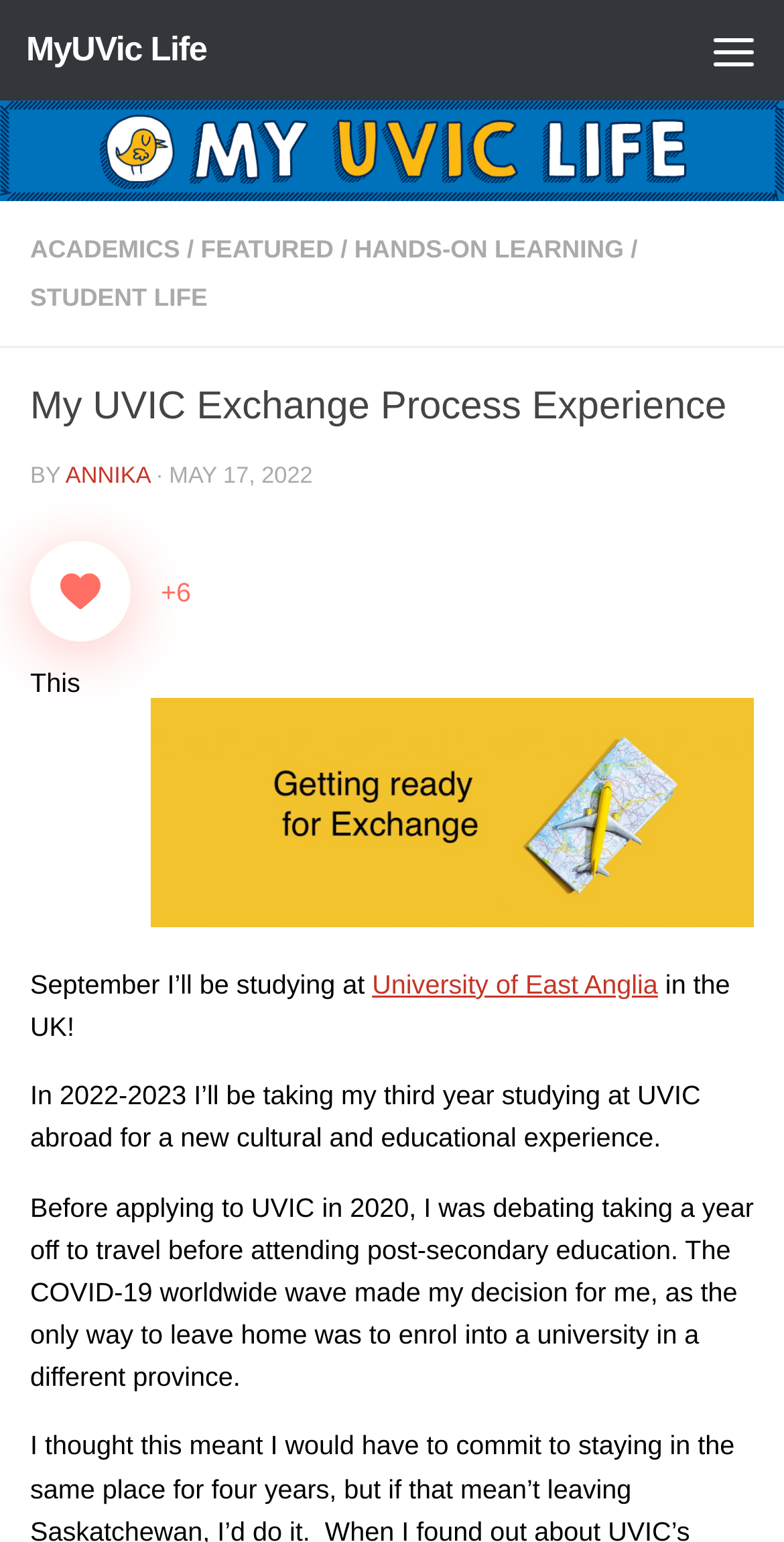Identify and provide the bounding box for the element described by: "Skip to content".

[0.01, 0.005, 0.389, 0.064]